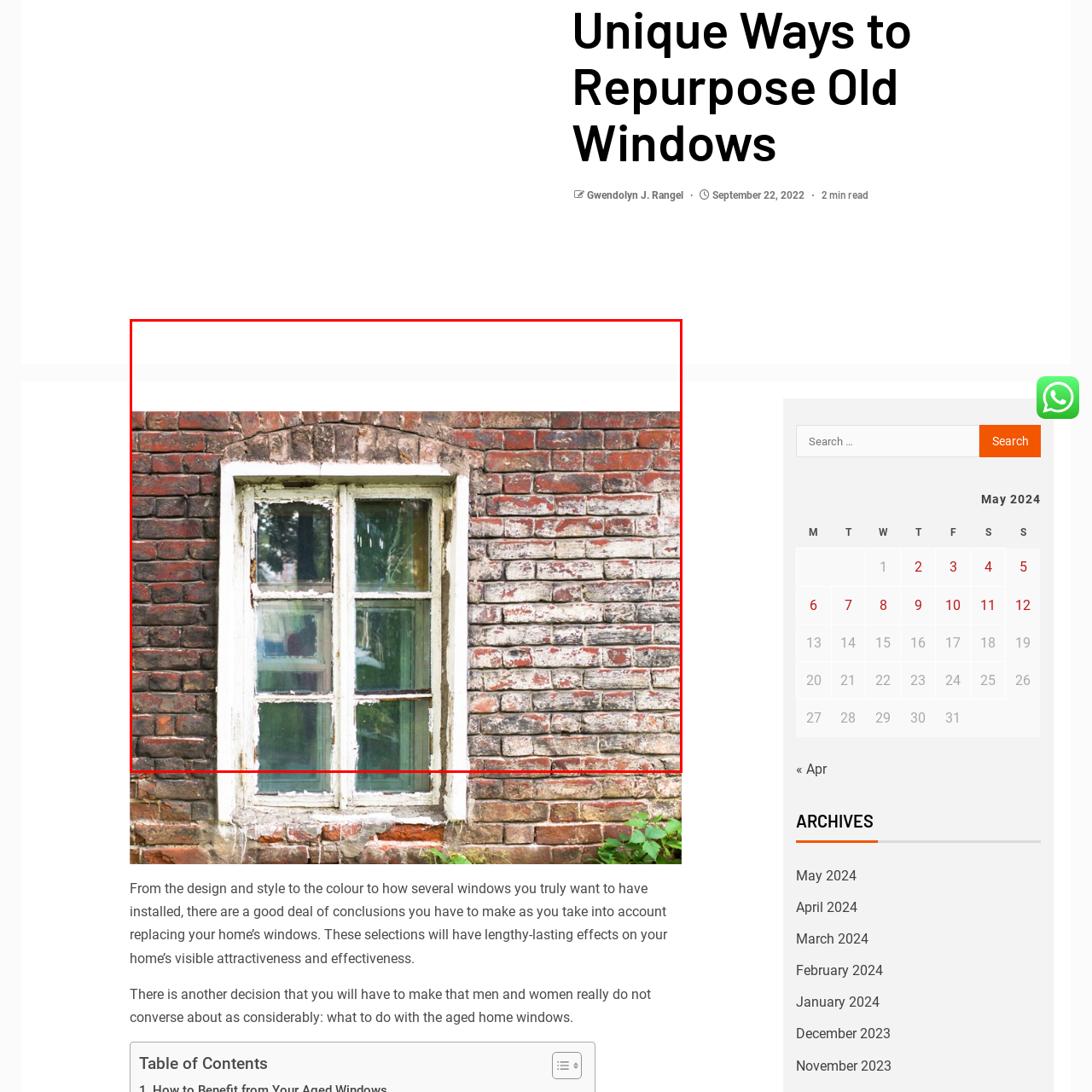View the area enclosed by the red box, What is the condition of the glass in the window? Respond using one word or phrase.

Cloudy and imperfect